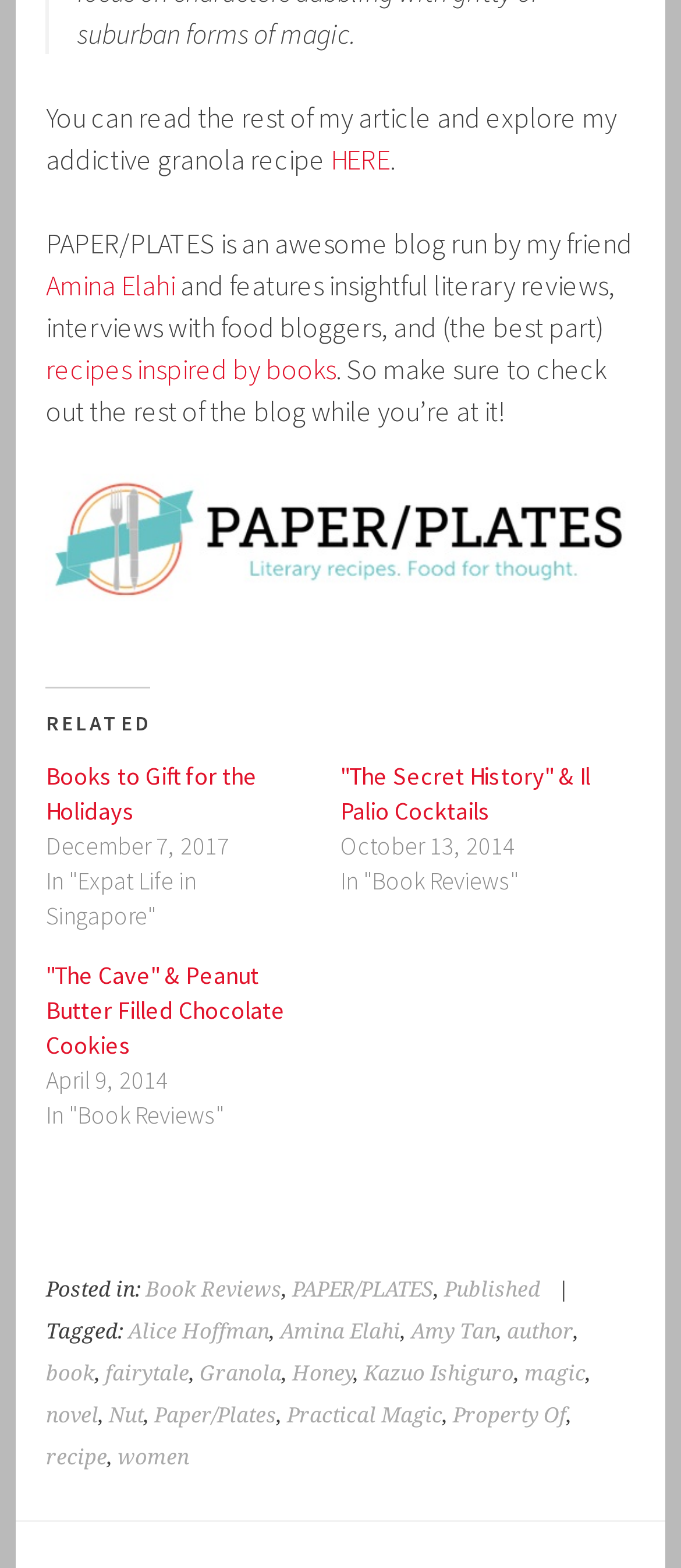Determine the bounding box of the UI element mentioned here: "Property Of". The coordinates must be in the format [left, top, right, bottom] with values ranging from 0 to 1.

[0.665, 0.894, 0.832, 0.91]